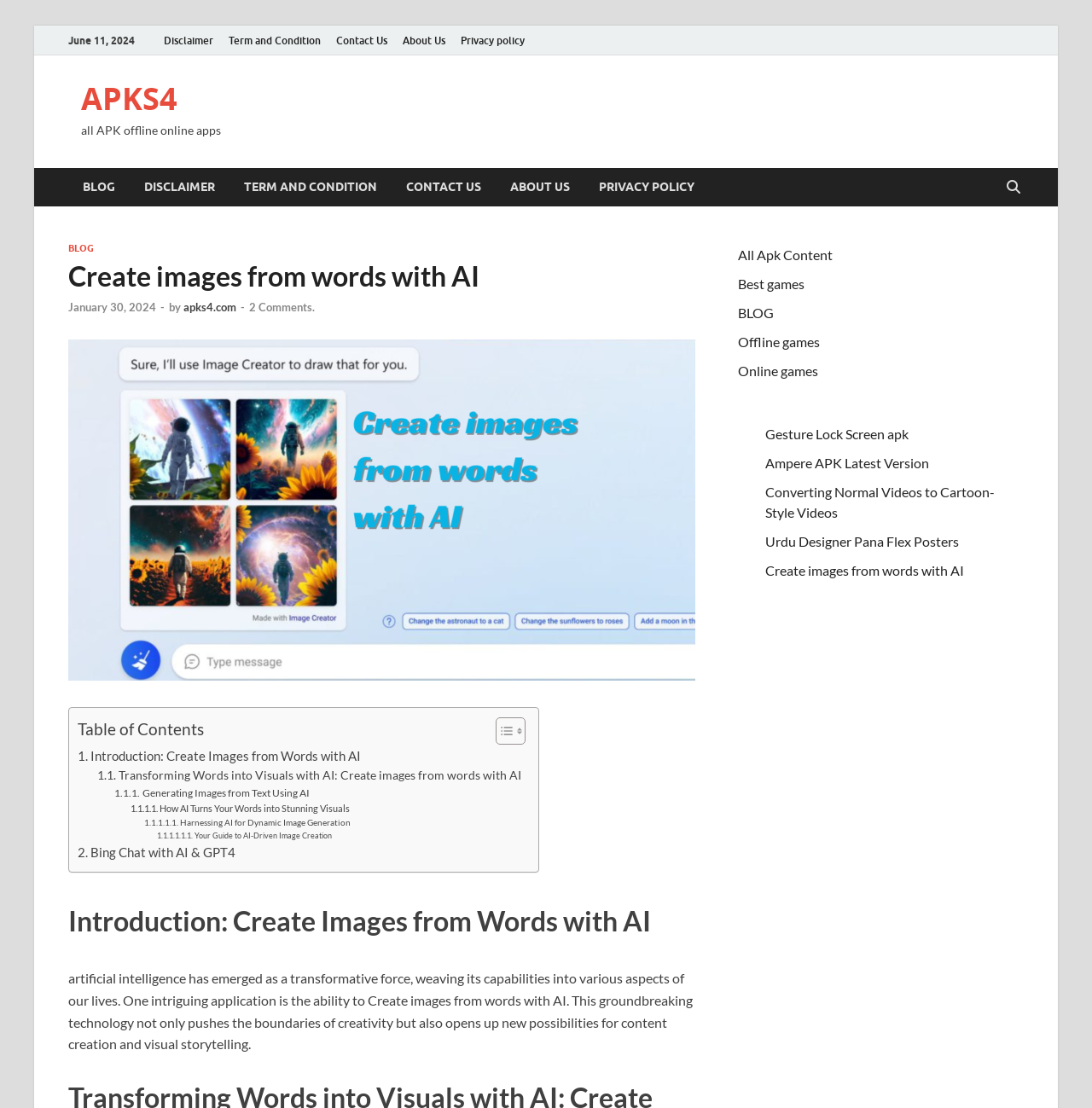Extract the main title from the webpage.

Create images from words with AI